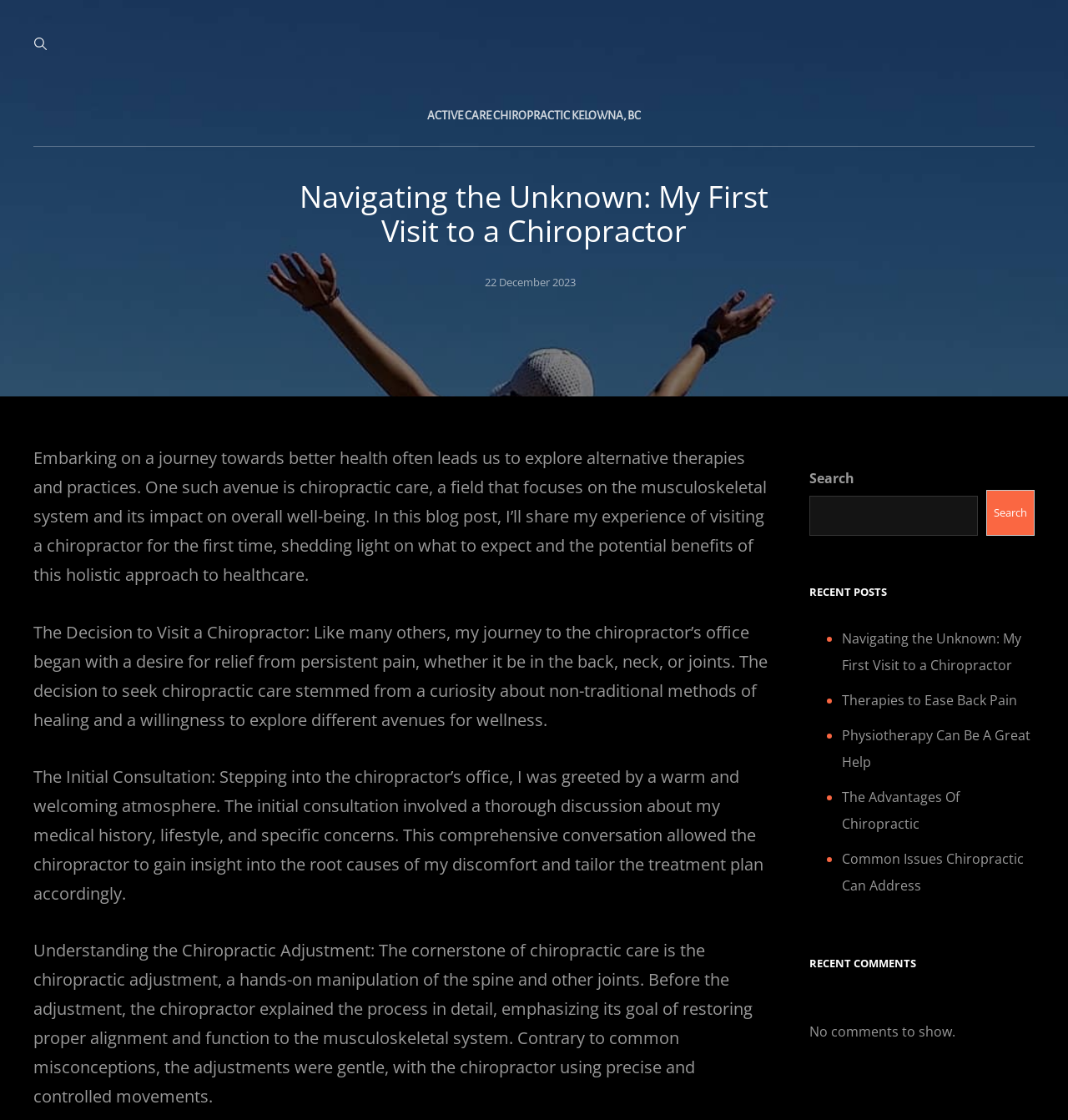How many recent posts are listed?
Please give a detailed answer to the question using the information shown in the image.

There are four recent posts listed, as indicated by the links 'Navigating the Unknown: My First Visit to a Chiropractor', 'Therapies to Ease Back Pain', 'Physiotherapy Can Be A Great Help', and 'The Advantages Of Chiropractic'.